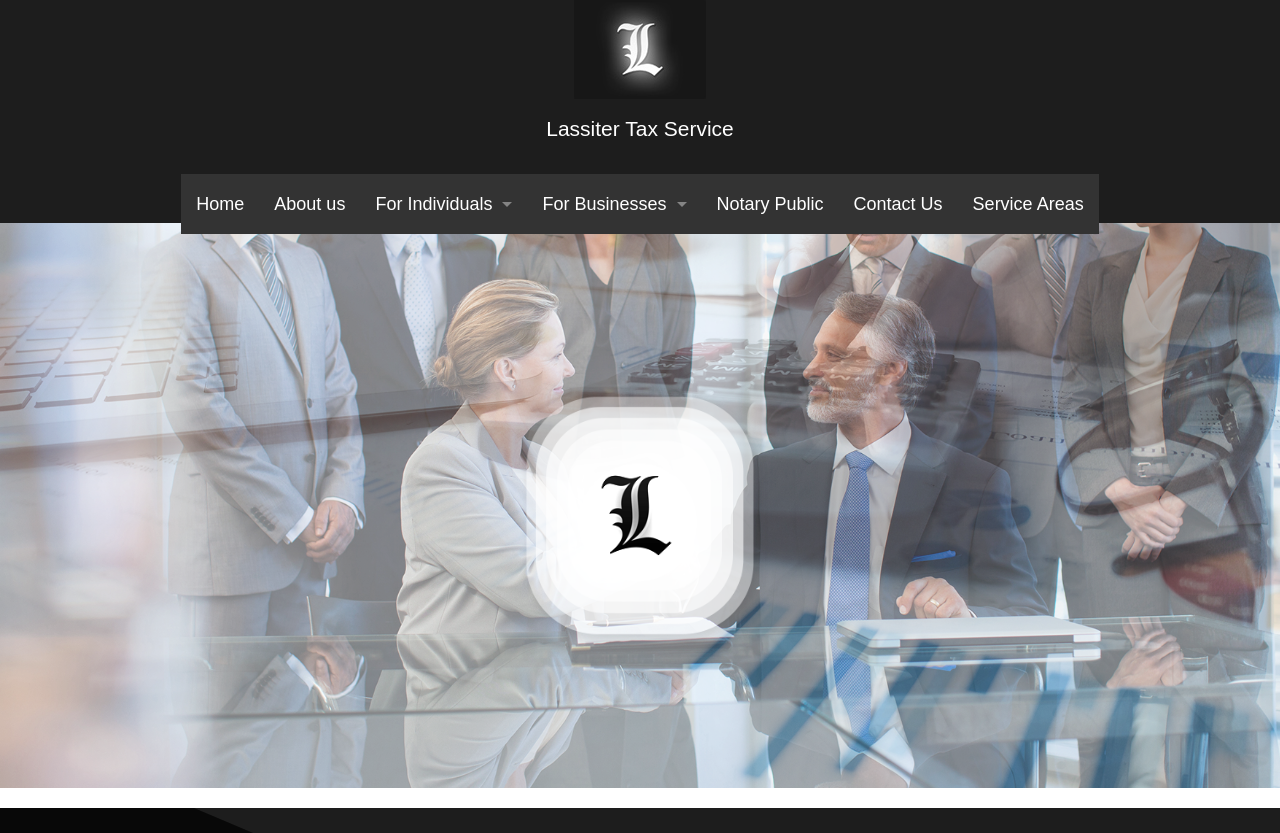Determine the bounding box coordinates of the clickable element to complete this instruction: "contact the firm". Provide the coordinates in the format of four float numbers between 0 and 1, [left, top, right, bottom].

[0.655, 0.209, 0.748, 0.281]